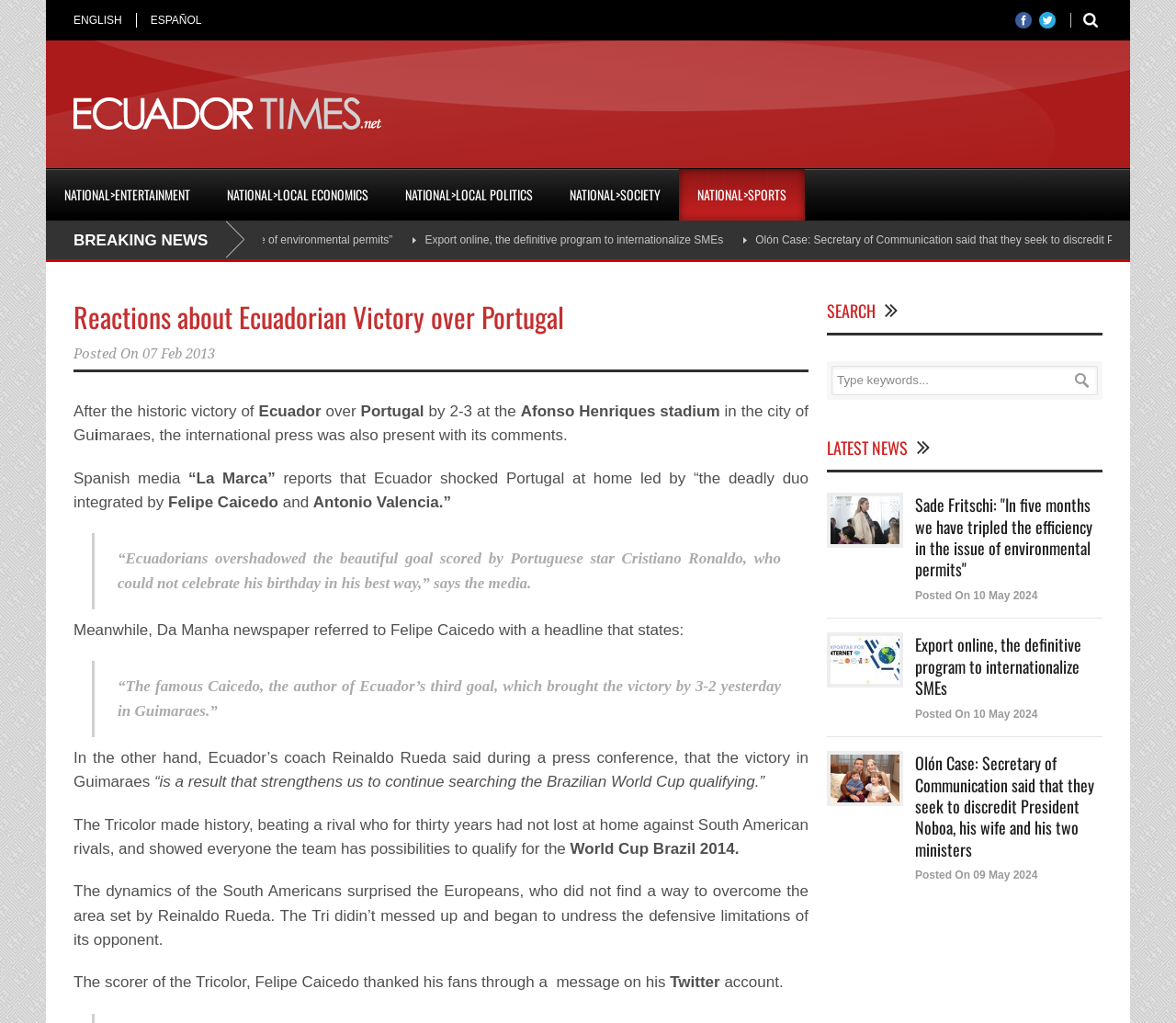Given the description of the UI element: "Funny and Cool", predict the bounding box coordinates in the form of [left, top, right, bottom], with each value being a float between 0 and 1.

None